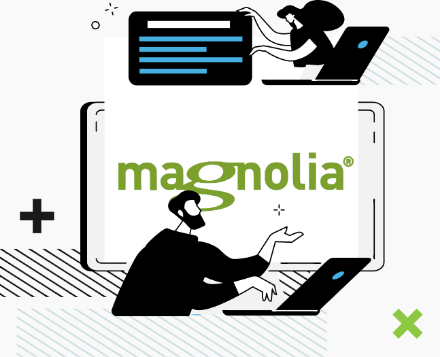Use the information in the screenshot to answer the question comprehensively: What do the abstract geometric shapes in the backdrop convey?

The abstract geometric shapes in the backdrop of the image convey a sense of modernity and creativity, which is likely related to the concept of advanced project planning and content management.